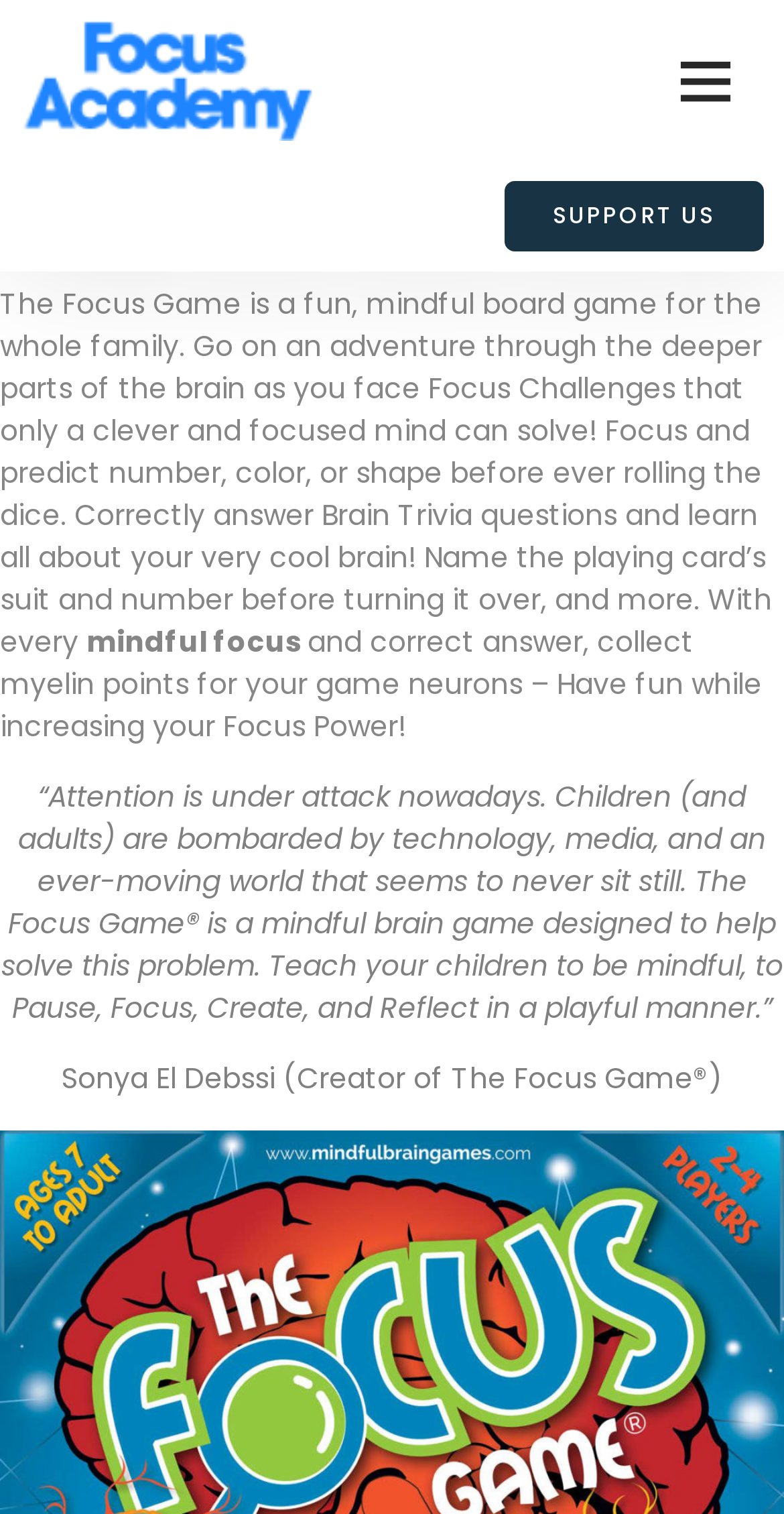Reply to the question with a single word or phrase:
What is the purpose of The Focus Game?

To help solve attention problem